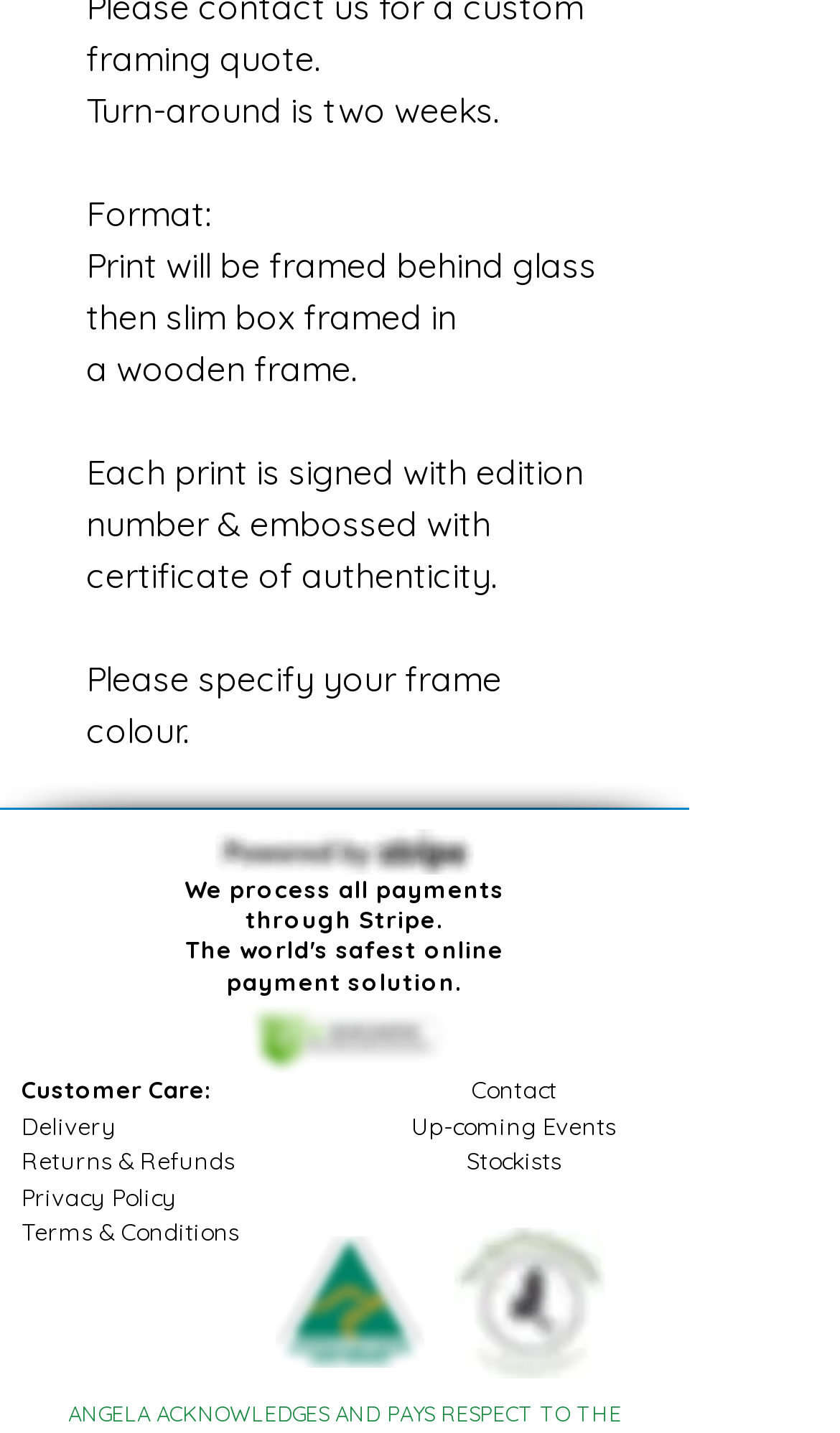Give a concise answer using one word or a phrase to the following question:
What social media platforms are available?

Instagram and Facebook